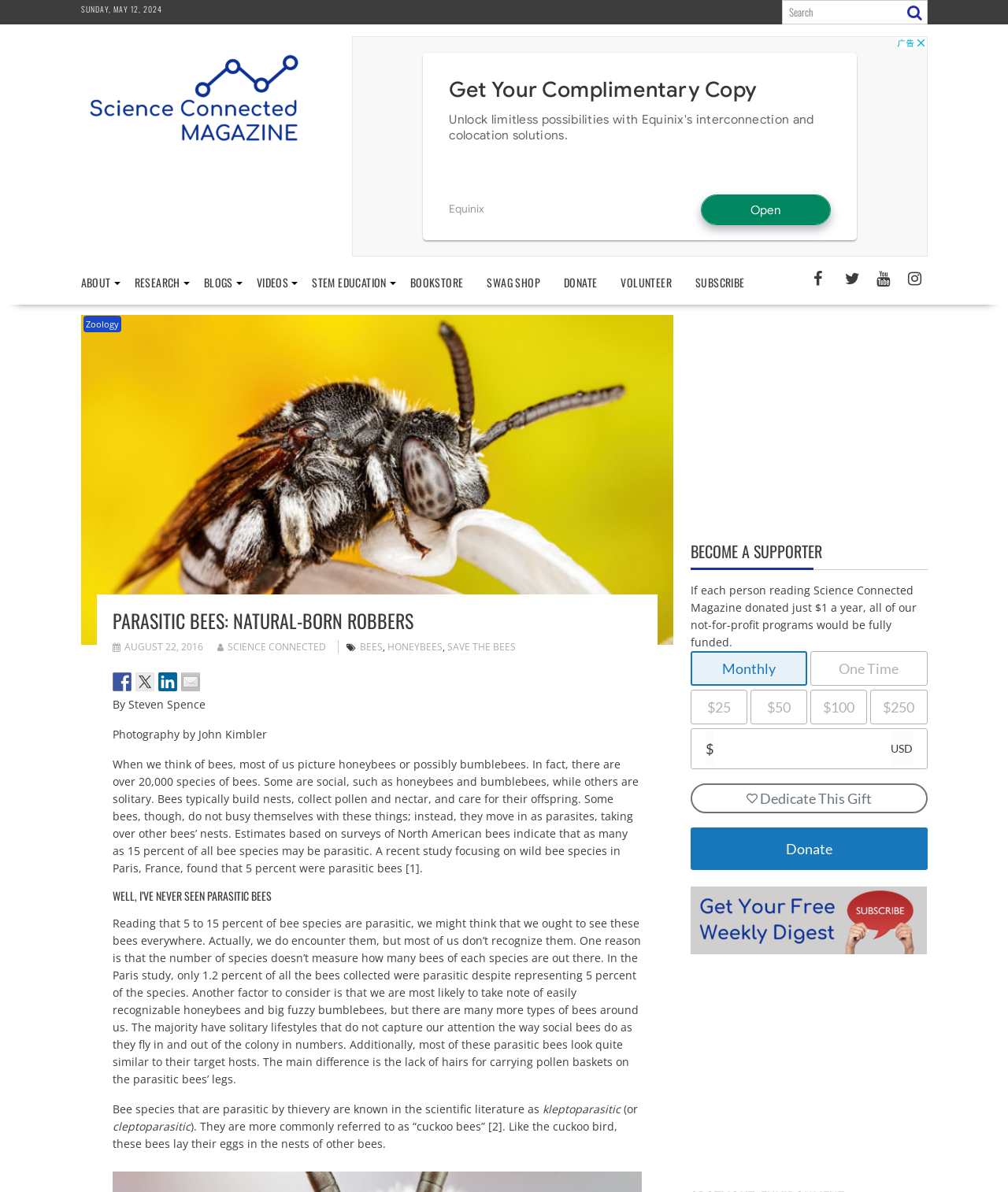Can you identify the bounding box coordinates of the clickable region needed to carry out this instruction: 'visit Facebook page'? The coordinates should be four float numbers within the range of 0 to 1, stated as [left, top, right, bottom].

[0.111, 0.564, 0.13, 0.58]